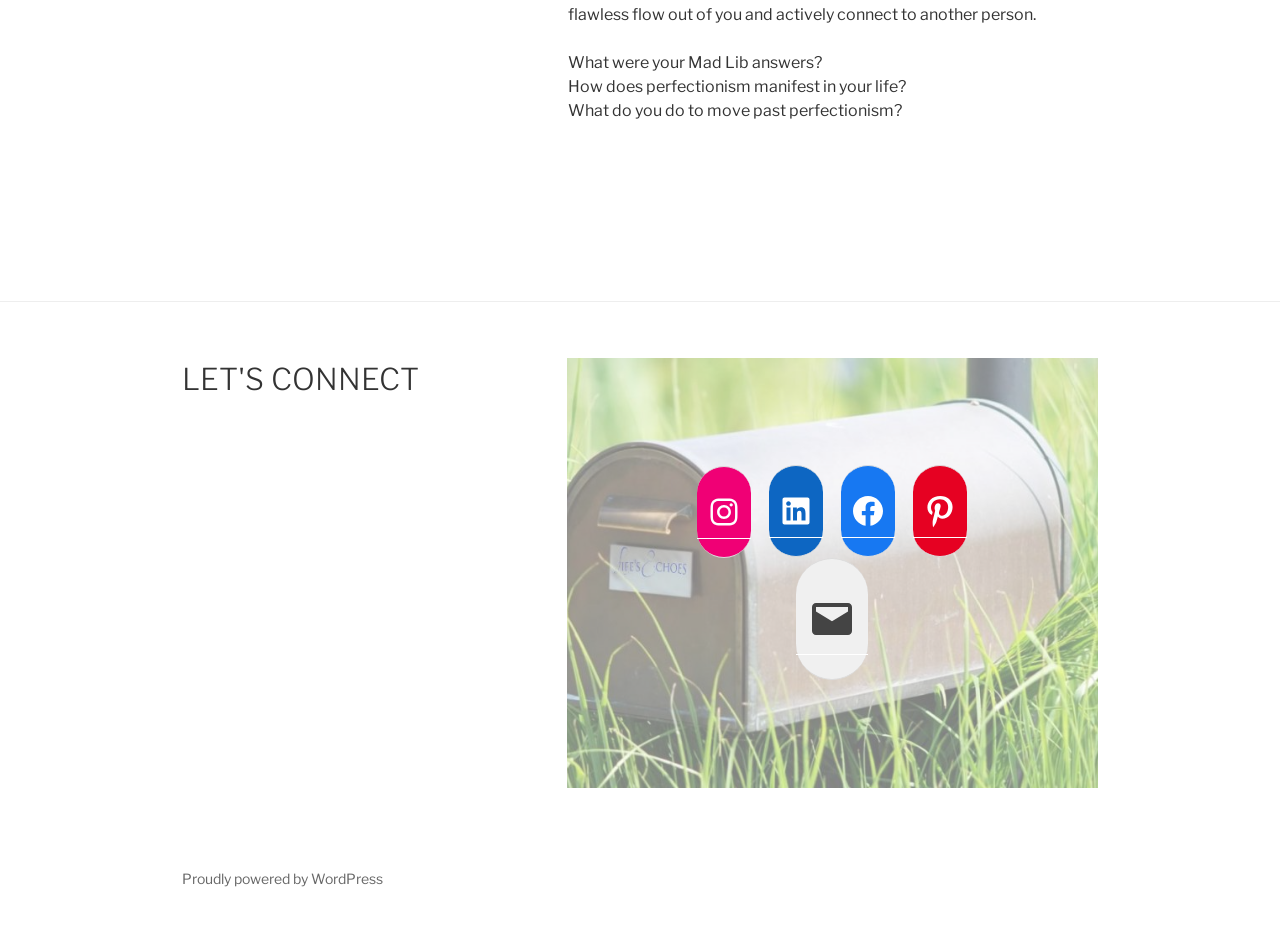What is the purpose of the 'Mail' link?
Kindly offer a detailed explanation using the data available in the image.

The 'Mail' link is likely intended for users to contact the website owner or administrator, as it is positioned alongside the social media links in the footer section.